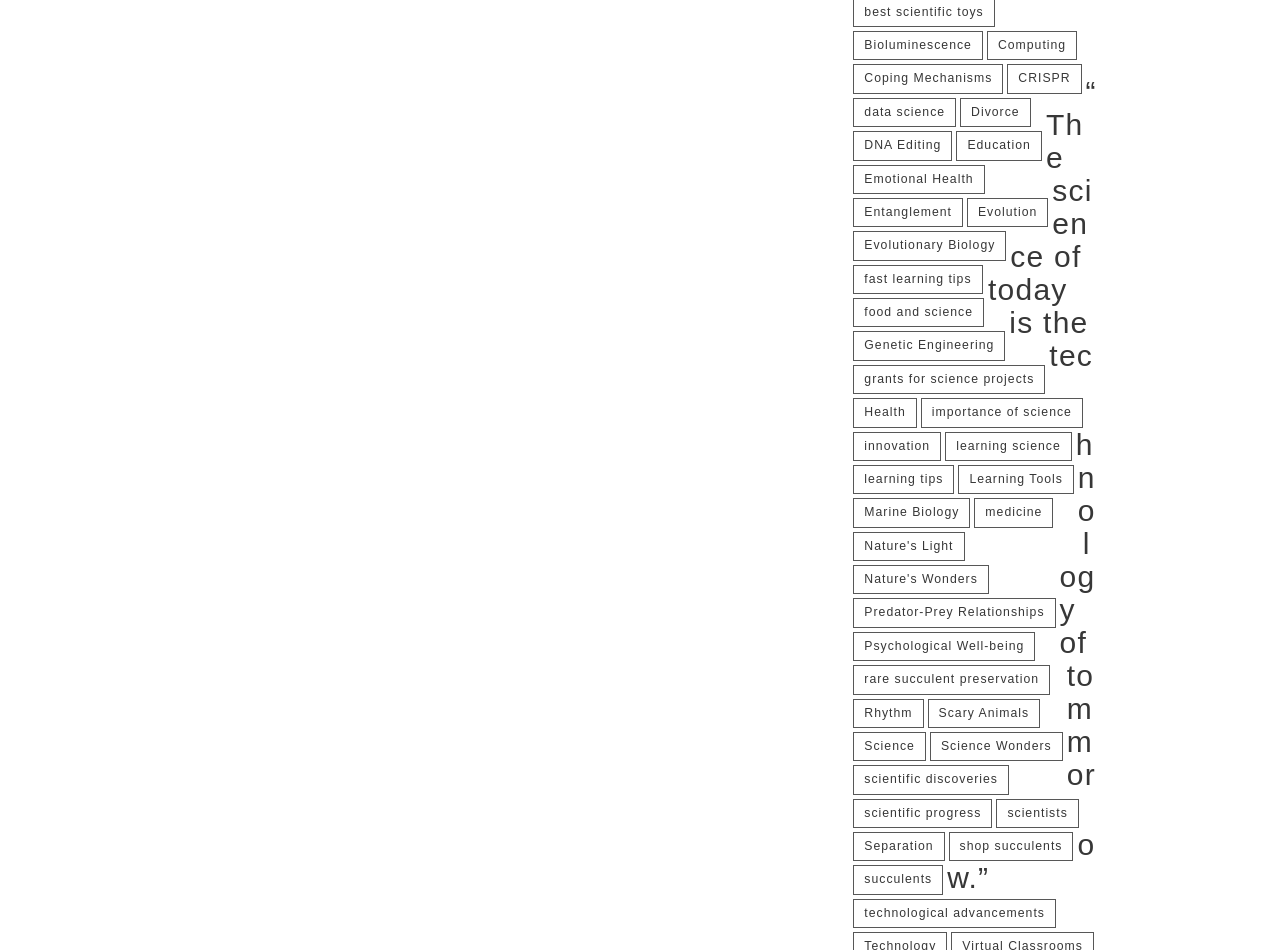Provide the bounding box coordinates for the area that should be clicked to complete the instruction: "Explore Evolutionary Biology".

[0.667, 0.243, 0.786, 0.274]